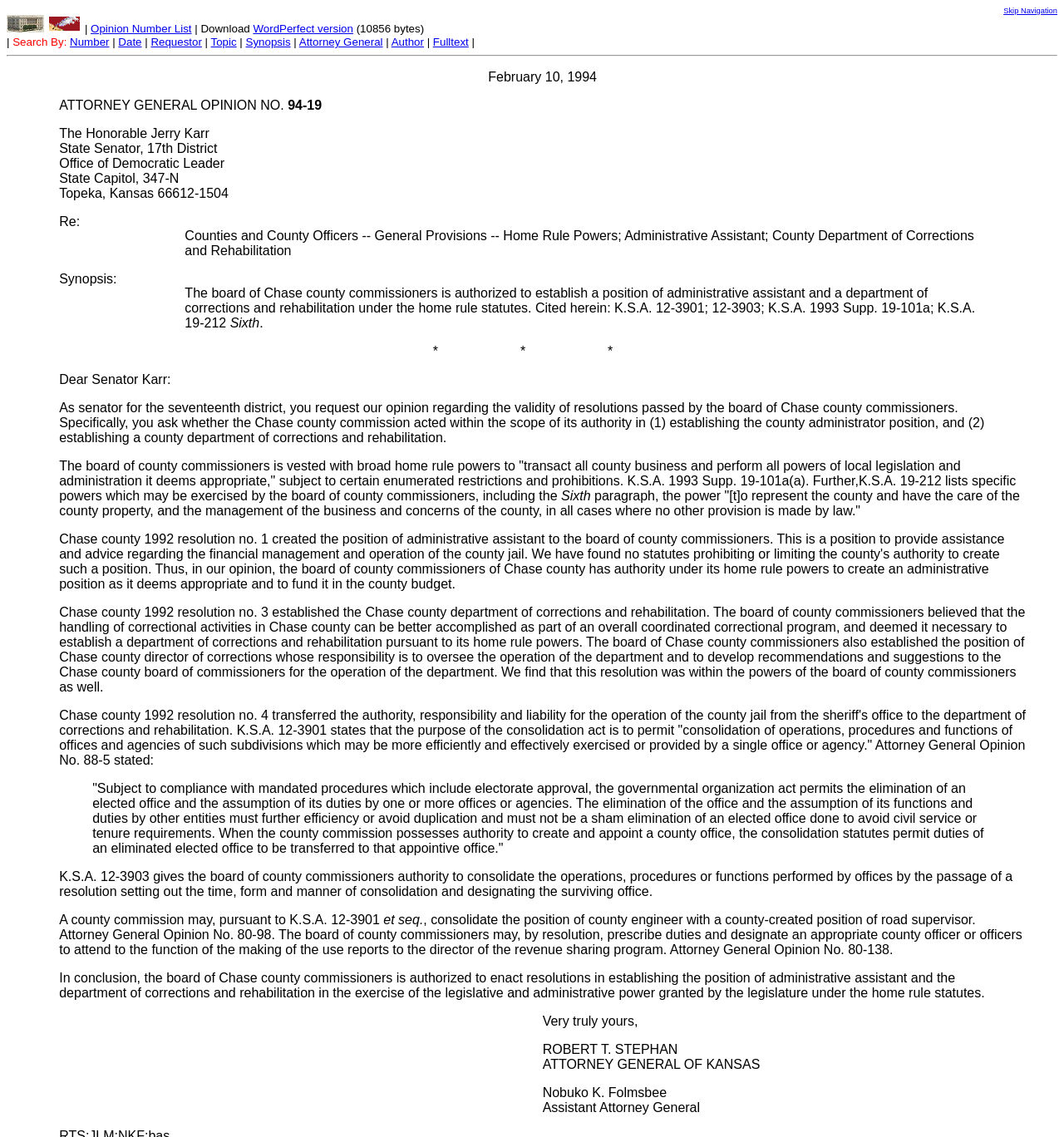Summarize the webpage in an elaborate manner.

This webpage appears to be a formal document, specifically an Attorney General Opinion from the state of Kansas, dated February 10, 1994. The document is addressed to The Honorable Jerry Karr, State Senator, 17th District, and provides an opinion on the validity of resolutions passed by the board of Chase county commissioners.

At the top of the page, there is a horizontal separator line, followed by the title "1994-019 | 2/10/1994 | Kansas Attorney General Opinion" and the date "February 10, 1994". Below this, there is a series of paragraphs and sections, each with a clear heading or title.

The first section is addressed to Senator Karr and provides an overview of the opinion being requested. This is followed by a synopsis of the opinion, which summarizes the main points. The bulk of the document consists of a detailed analysis of the relevant laws and statutes, including the home rule powers of the board of county commissioners and the specific powers granted to them under Kansas law.

The document cites various statutes and previous Attorney General Opinions to support its conclusions. There are also several block quotes, which appear to be excerpts from relevant laws or previous opinions.

At the bottom of the page, there are signatures from Robert T. Stephan, Attorney General of Kansas, and Nobuko K. Folmsbee, Assistant Attorney General. Overall, the document appears to be a formal and authoritative opinion on a specific legal matter.